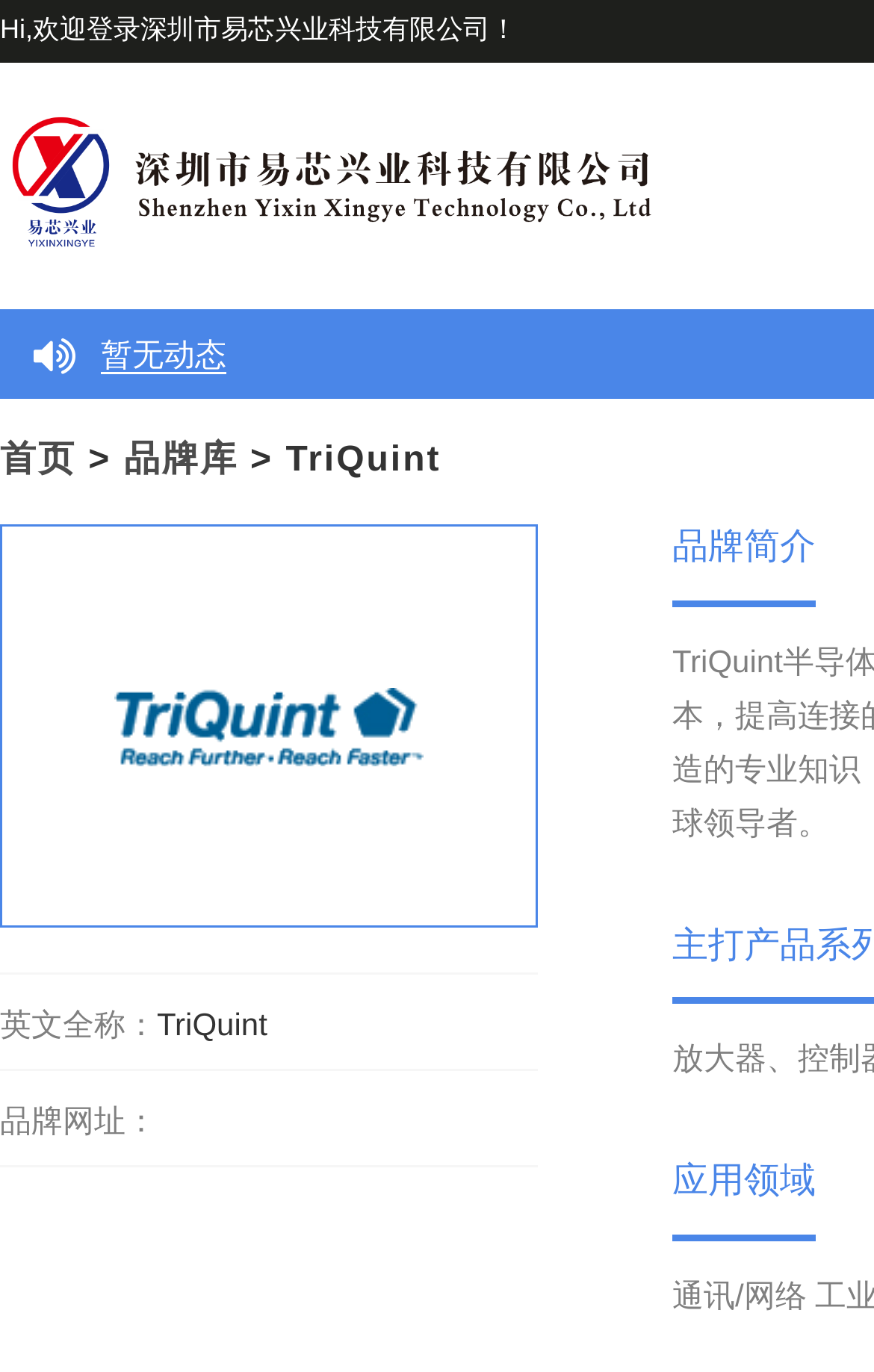What is the color of the comforter in the image?
Analyze the image and deliver a detailed answer to the question.

There is no image of a comforter on this webpage, so it is not possible to determine the color of the comforter.